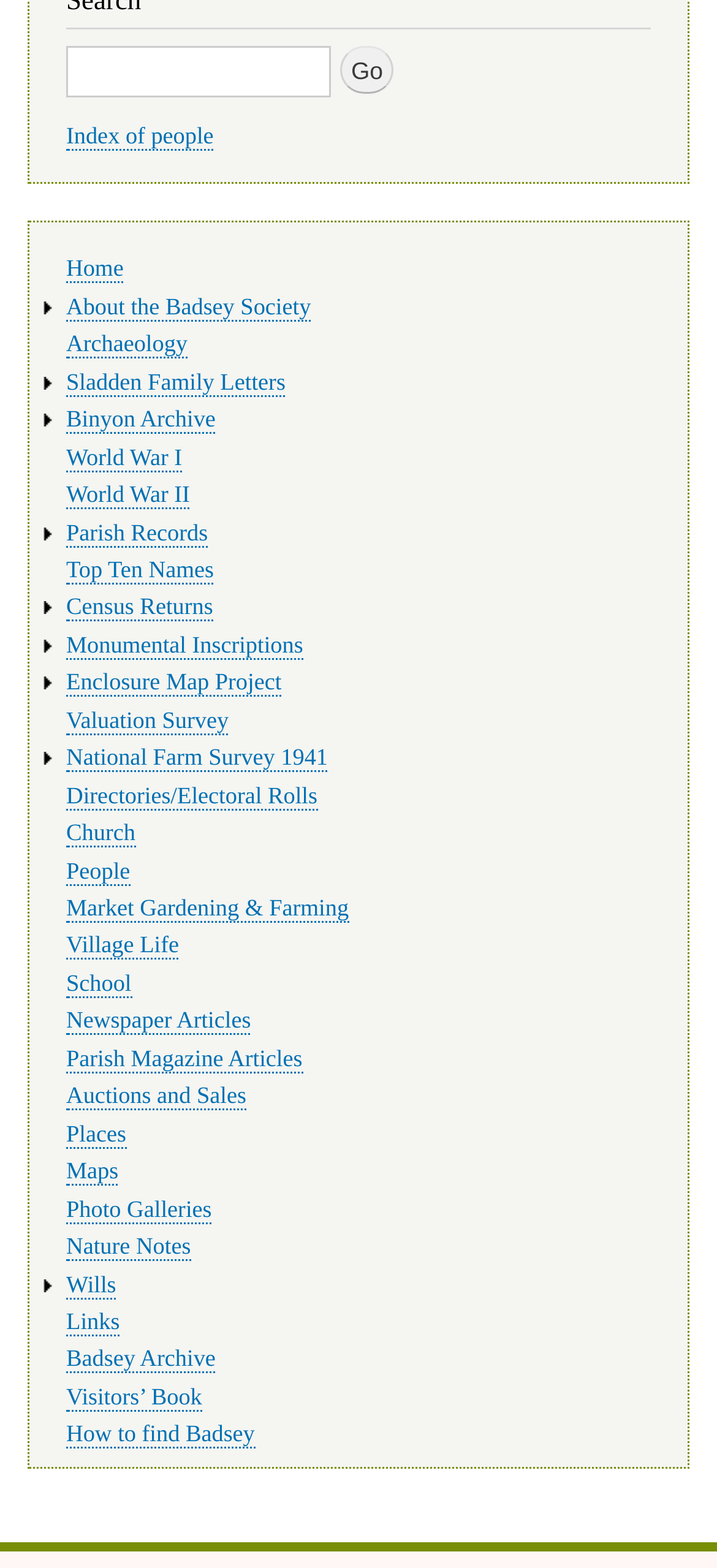Please specify the bounding box coordinates for the clickable region that will help you carry out the instruction: "Click on the About the Badsey Society link".

[0.092, 0.187, 0.434, 0.205]